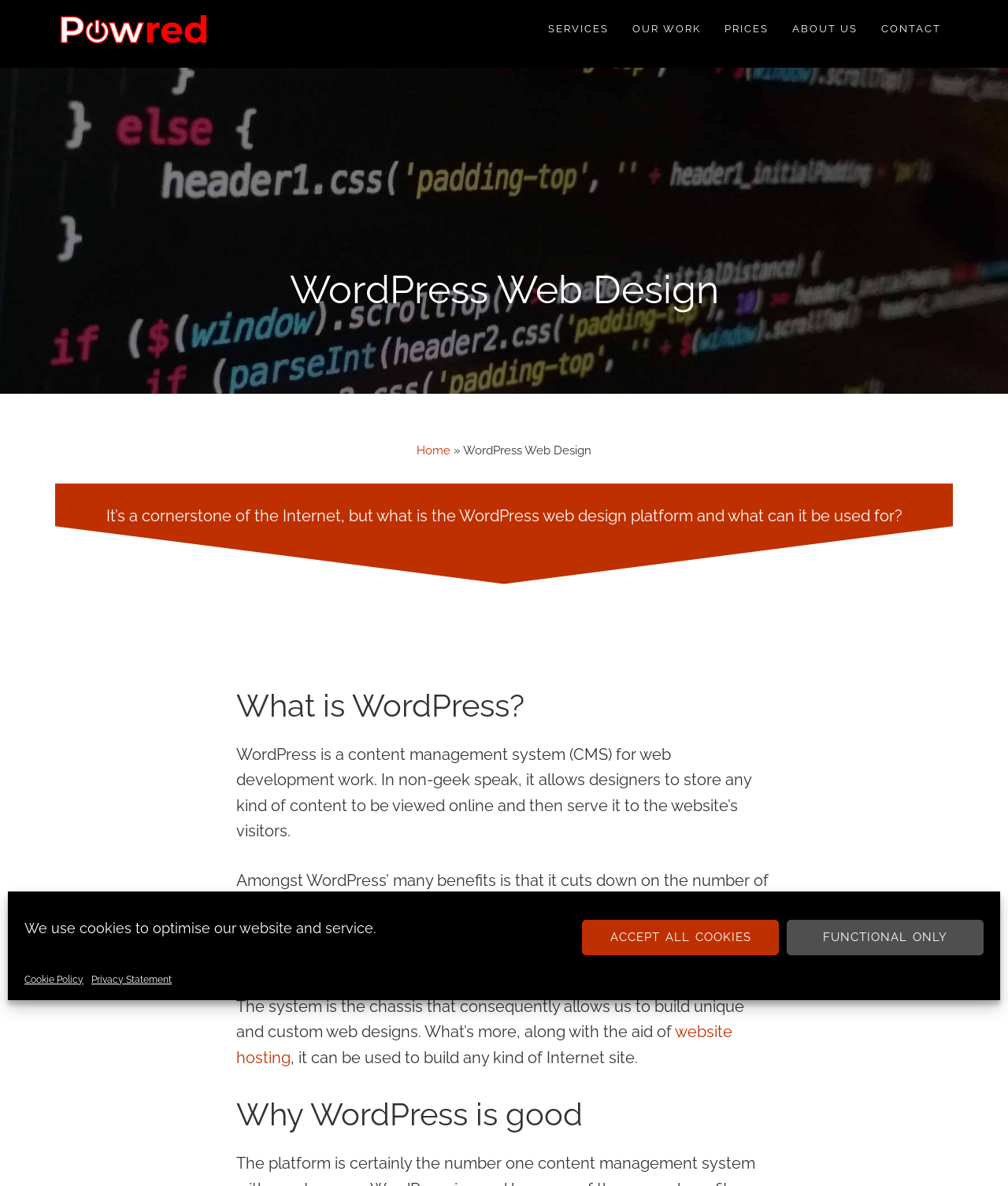Provide a comprehensive description of the webpage.

The webpage is about WordPress web design, specifically highlighting its benefits and uses. At the top, there is a dialog box for managing cookie consent, which includes a heading, two buttons, and two links. Below this, there are three skip links for navigation.

On the top-left corner, there is a logo of Powred Group Ltd, a web design Surrey agency, accompanied by a link to the company's website. Next to the logo, there is a static text "Wordpress Web Design Surrey Agency".

The main navigation menu is located at the top-right corner, with five links: "SERVICES", "OUR WORK", "PRICES", "ABOUT US", and "CONTACT".

Below the navigation menu, there is a heading "WordPress Web Design" followed by a link to the home page and a static text "»". The main content of the webpage starts with a static text "WordPress Web Design" and a brief introduction to the topic.

The introduction is followed by an image and a heading "What is WordPress?", which is then explained in three paragraphs of static text. The text describes WordPress as a content management system (CMS) for web development, highlighting its benefits, such as cost-effectiveness and customizability.

There is also a link to "website hosting" within the text. The section concludes with a heading "Why WordPress is good", but the content is not provided. Overall, the webpage appears to be an informational page about WordPress web design, its benefits, and its uses.